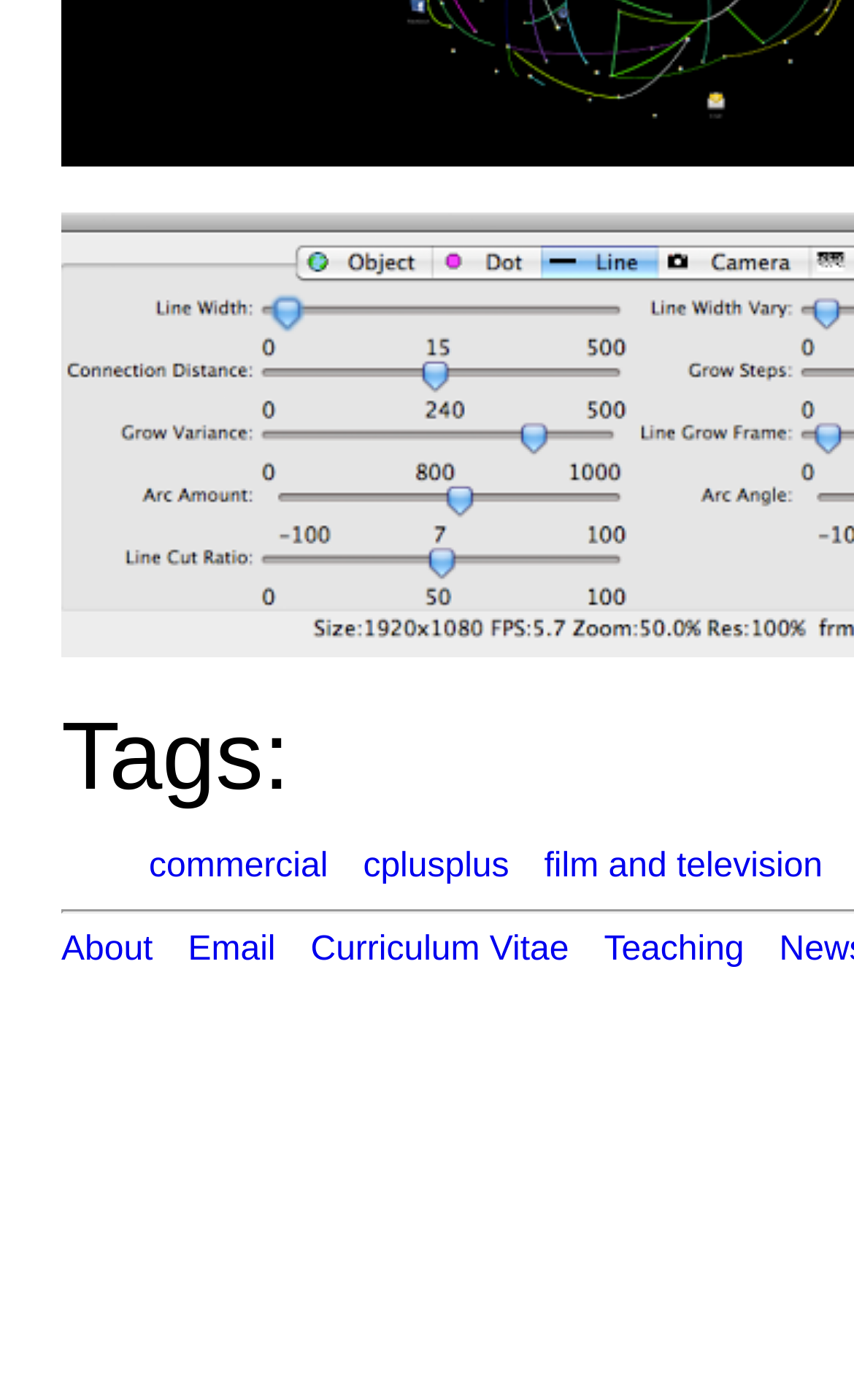Provide the bounding box coordinates of the HTML element described by the text: "cplusplus".

[0.425, 0.606, 0.596, 0.633]